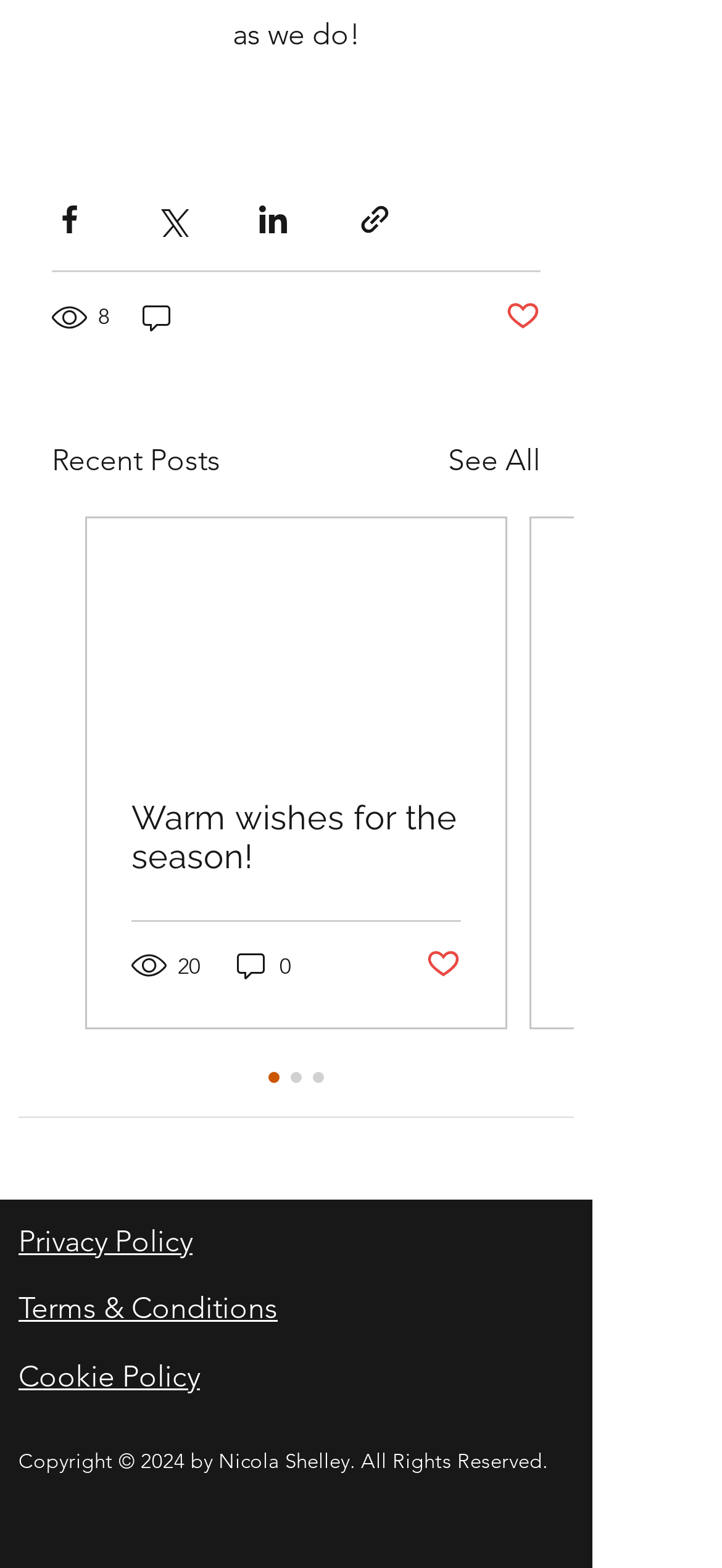Can you show the bounding box coordinates of the region to click on to complete the task described in the instruction: "Like a post"?

[0.7, 0.19, 0.749, 0.214]